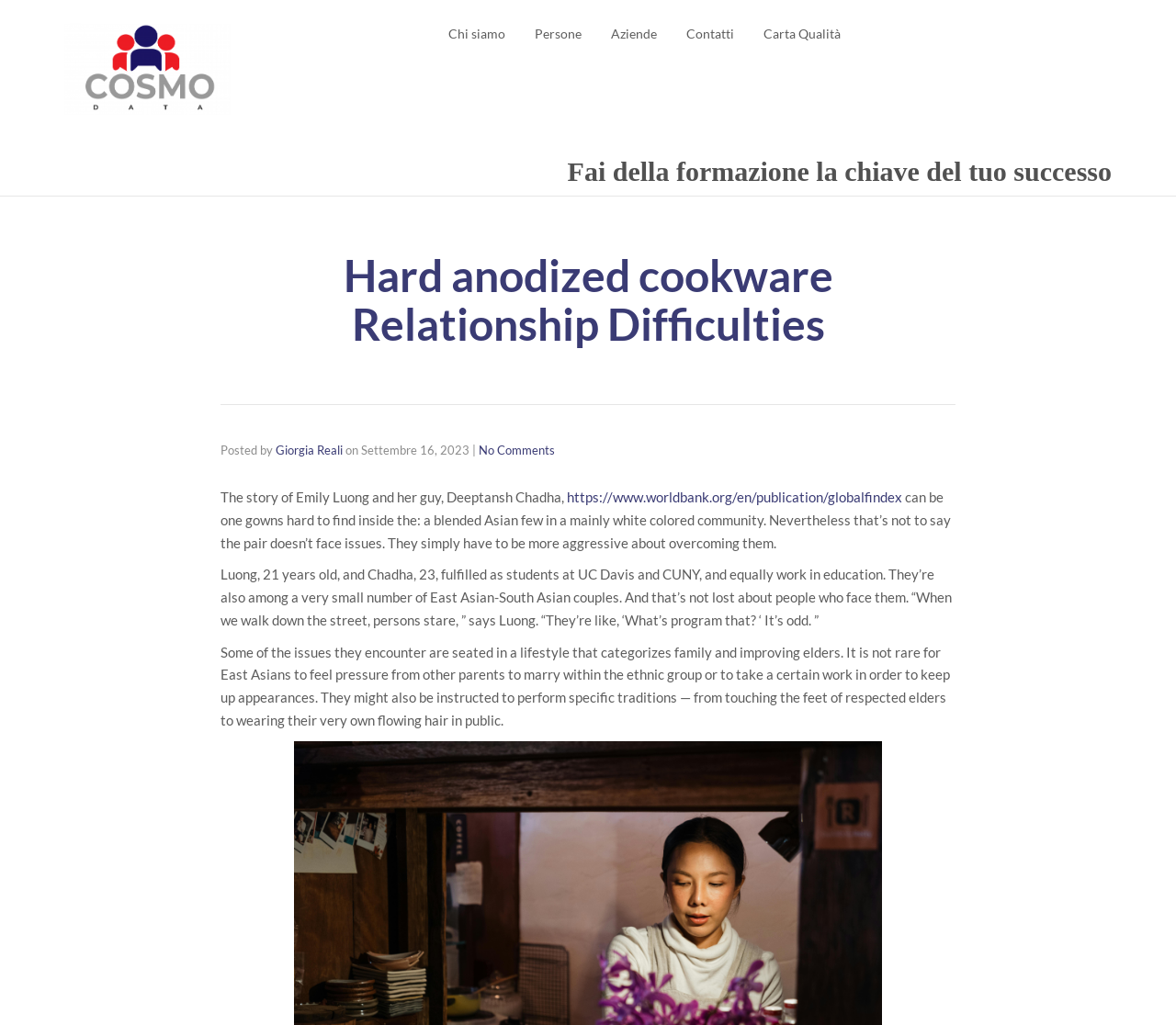Using the description "Carta Qualità", locate and provide the bounding box of the UI element.

[0.649, 0.011, 0.715, 0.056]